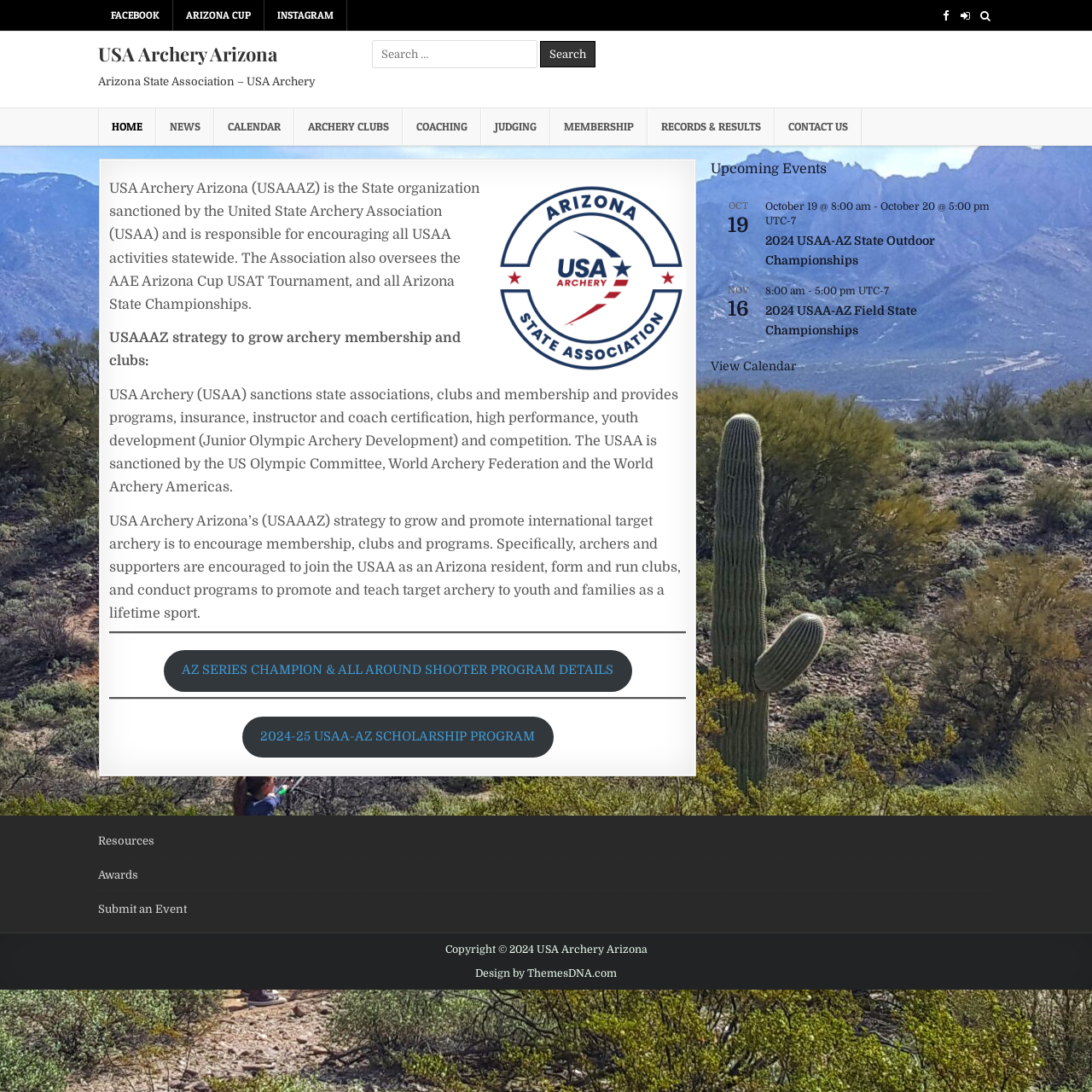Find the bounding box coordinates of the element I should click to carry out the following instruction: "Check upcoming events".

[0.651, 0.145, 0.91, 0.164]